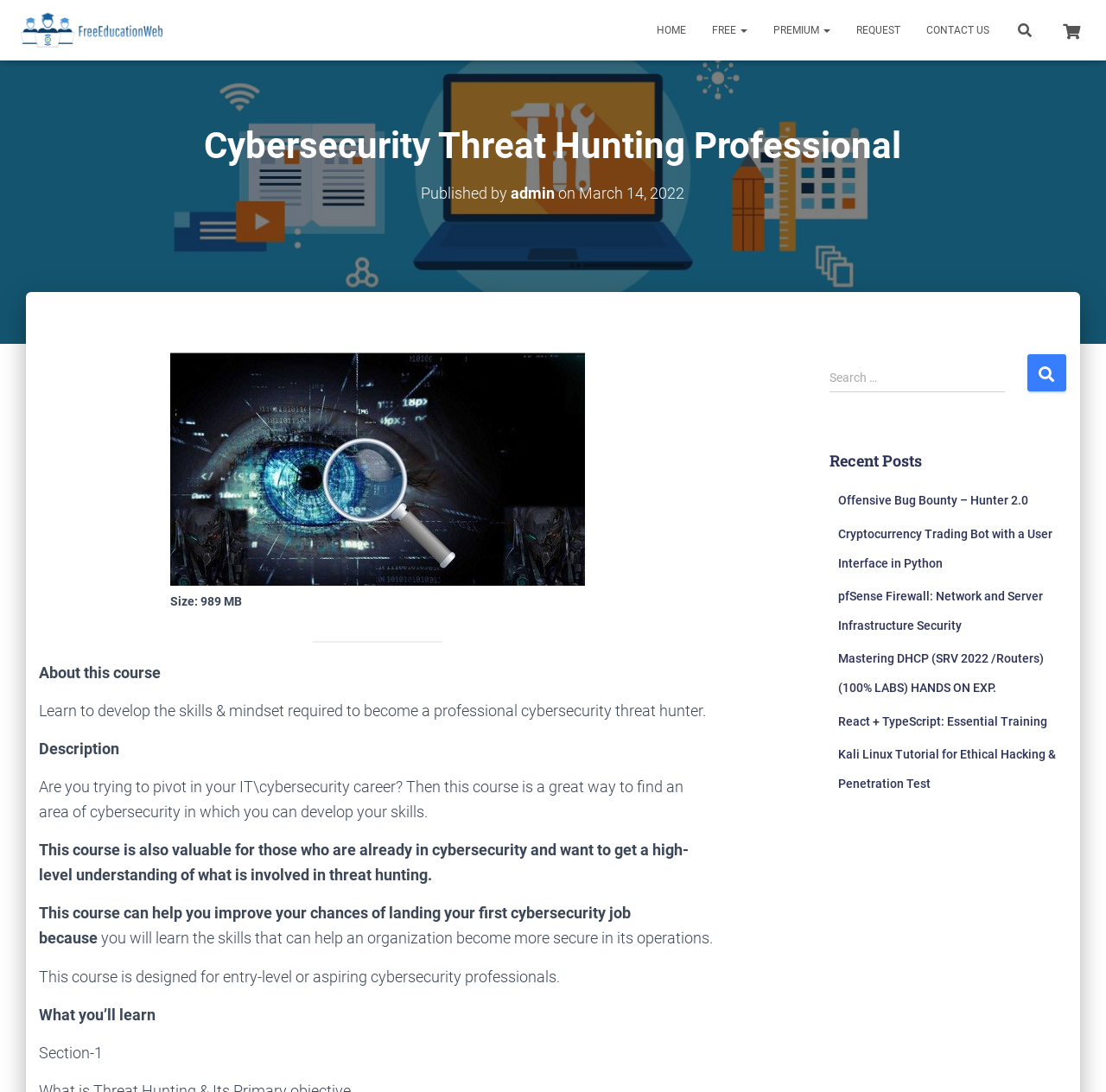From the element description: "Contact Us", extract the bounding box coordinates of the UI element. The coordinates should be expressed as four float numbers between 0 and 1, in the order [left, top, right, bottom].

[0.826, 0.008, 0.906, 0.047]